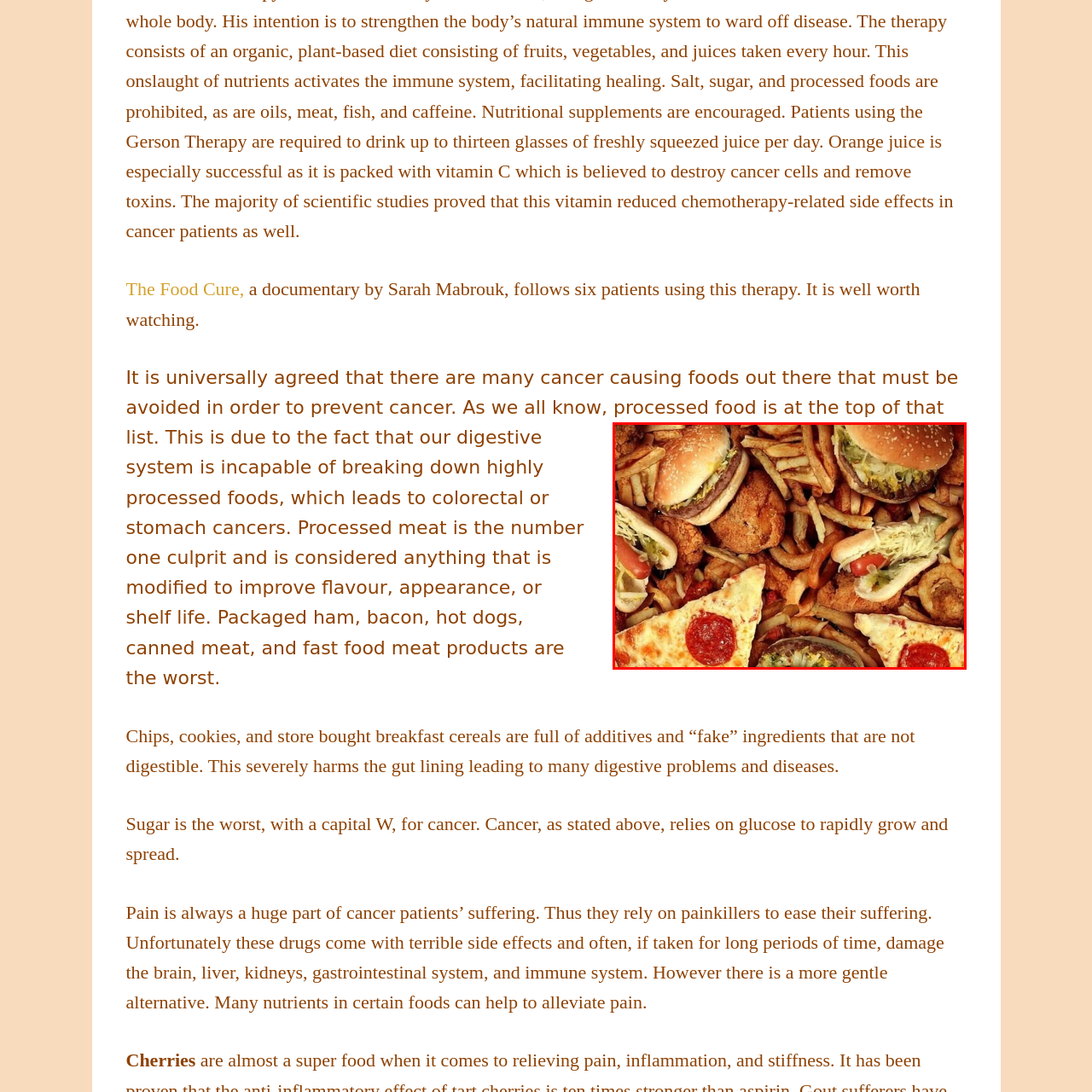Direct your gaze to the image circumscribed by the red boundary and deliver a thorough answer to the following question, drawing from the image's details: 
What health issue is linked to these food choices?

The caption states that the abundance of popular yet unhealthy food choices, especially those processed for taste and convenience, can significantly contribute to health risks, including cancer.